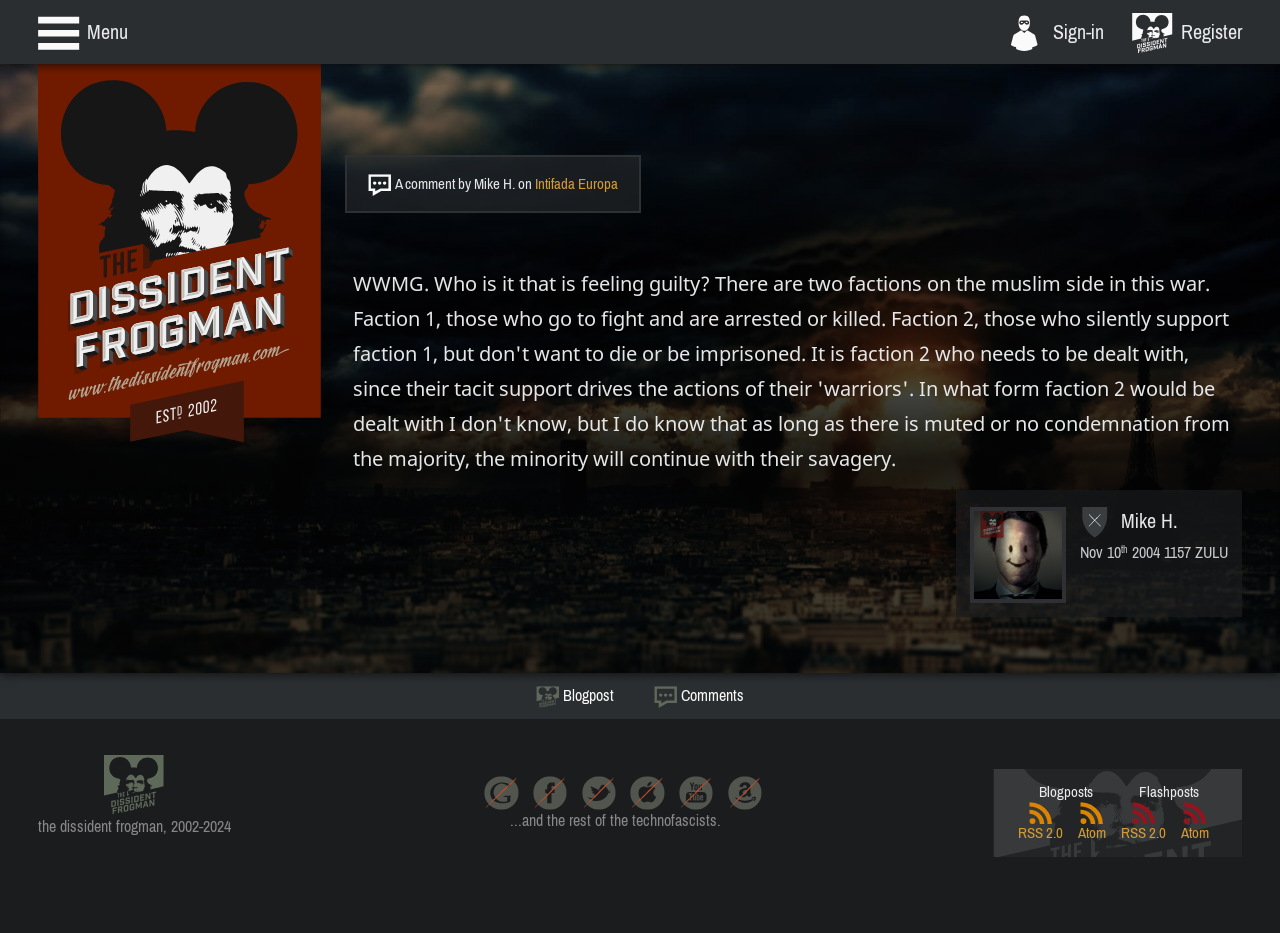Identify the bounding box for the given UI element using the description provided. Coordinates should be in the format (top-left x, top-left y, bottom-right x, bottom-right y) and must be between 0 and 1. Here is the description: Register

[0.884, 0.0, 0.97, 0.069]